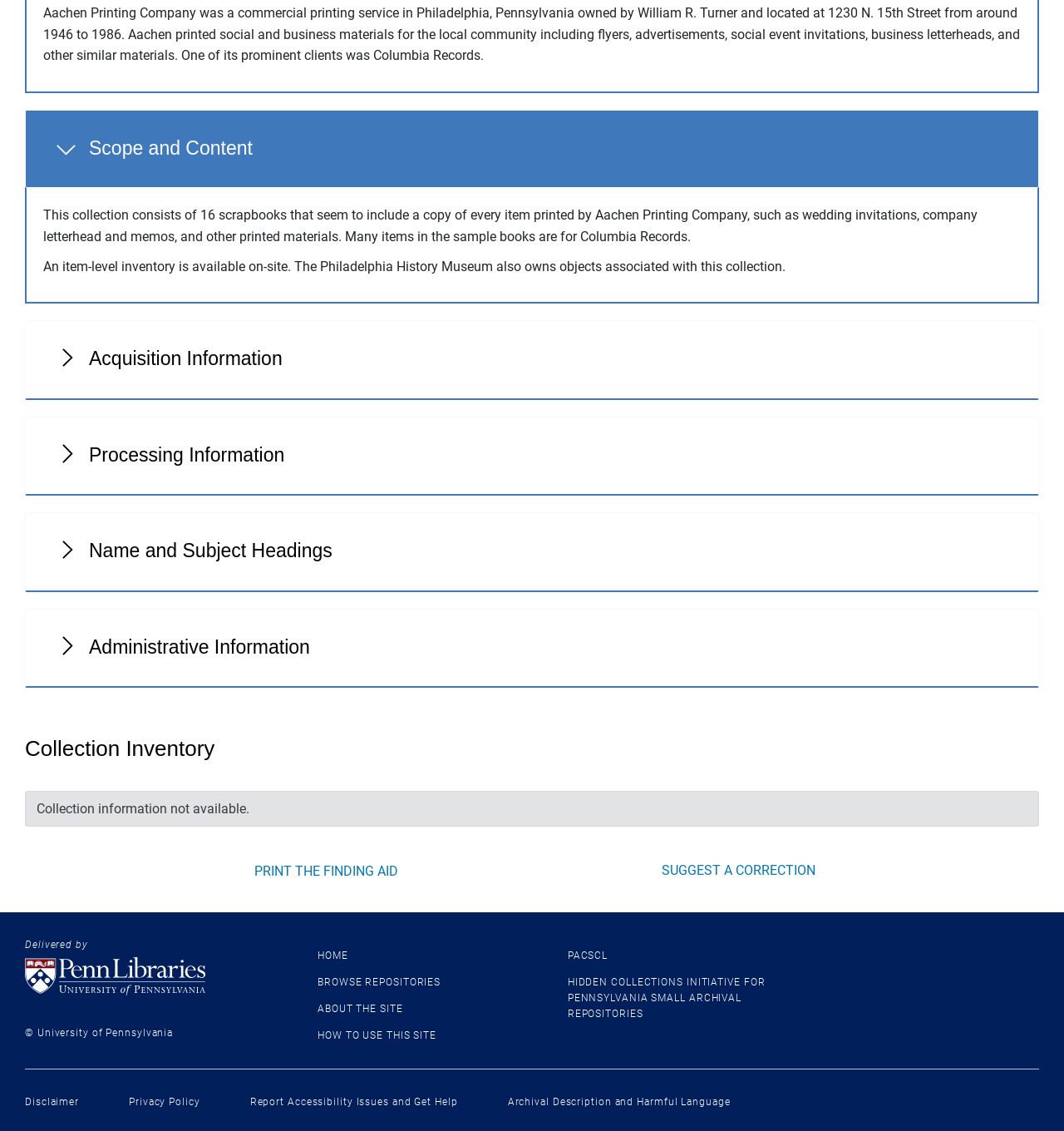Answer the question below with a single word or a brief phrase: 
What can you do with the 'Scope and Content' section?

Expand it